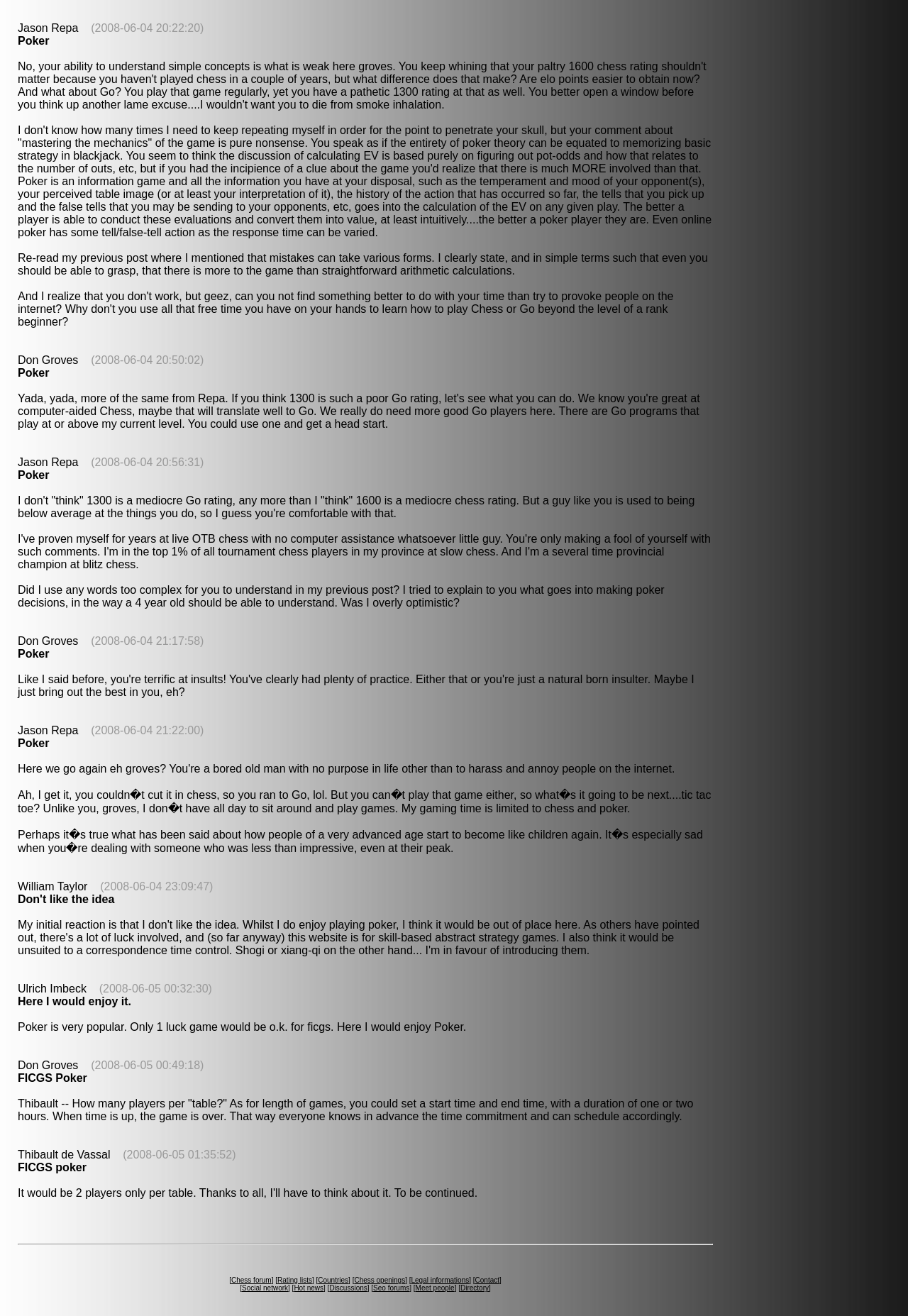Please identify the bounding box coordinates of the element I should click to complete this instruction: 'Go to Rating lists'. The coordinates should be given as four float numbers between 0 and 1, like this: [left, top, right, bottom].

[0.305, 0.97, 0.344, 0.976]